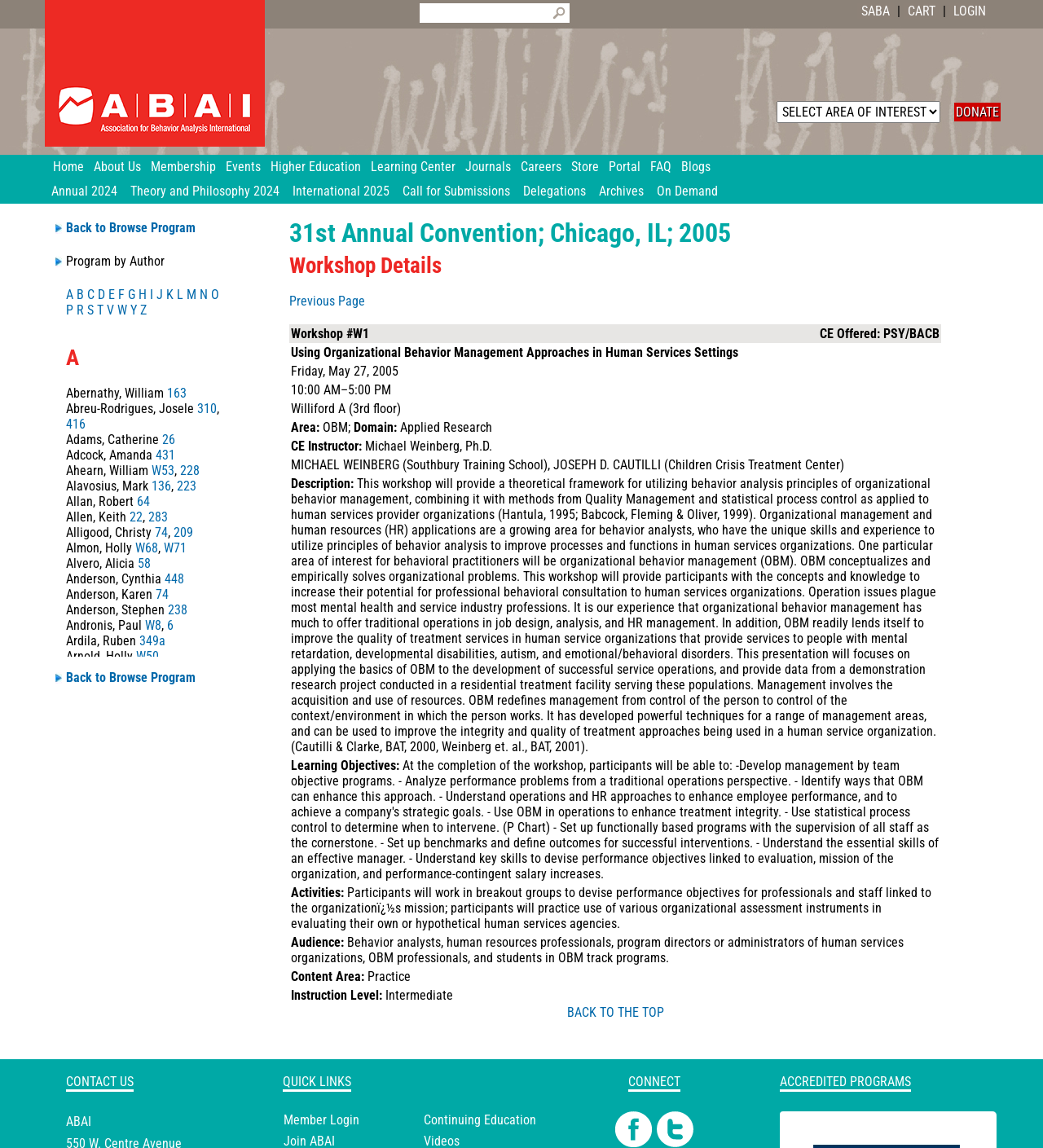What is the first link on the top navigation bar? From the image, respond with a single word or brief phrase.

Home